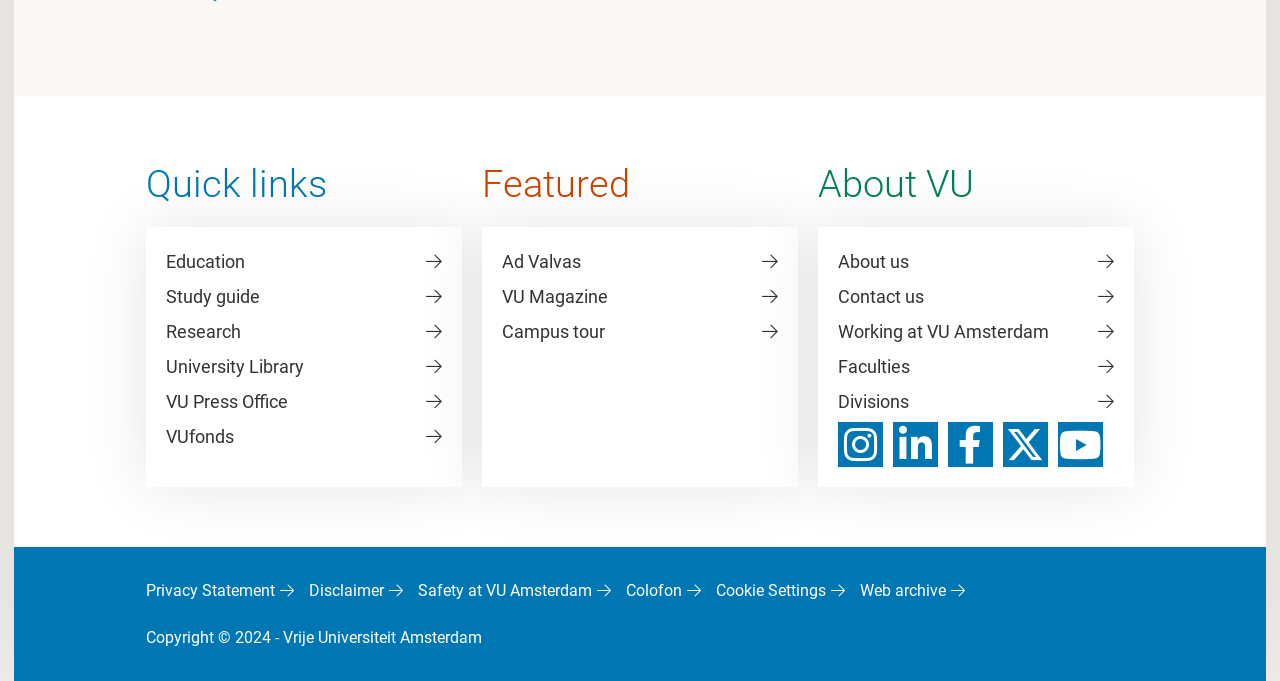Please answer the following question using a single word or phrase: 
What is the name of the university?

Vrije Universiteit Amsterdam